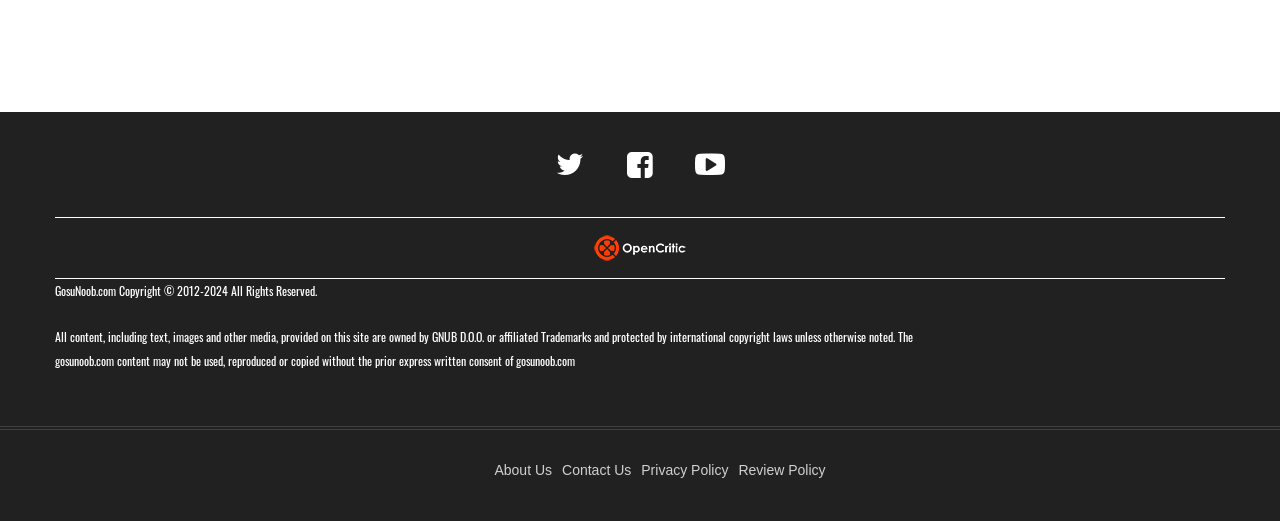Given the description of a UI element: "title="Facebook Profile page"", identify the bounding box coordinates of the matching element in the webpage screenshot.

[0.484, 0.284, 0.516, 0.347]